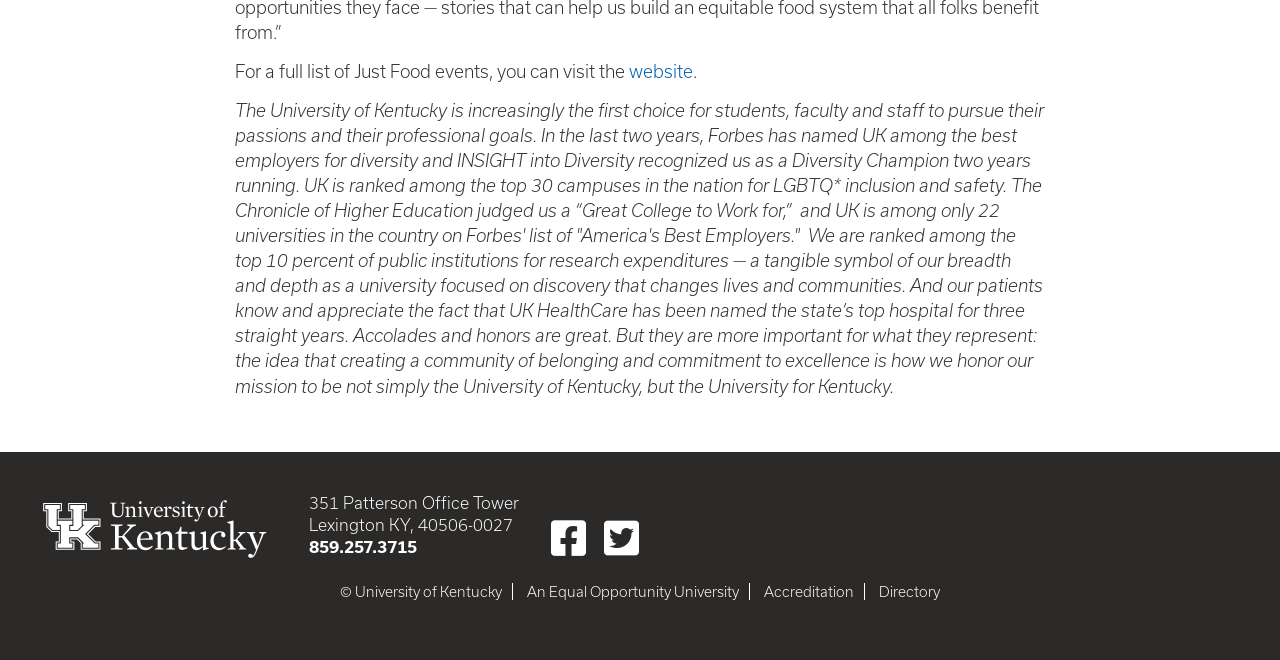What is the name of the hospital mentioned? Analyze the screenshot and reply with just one word or a short phrase.

UK HealthCare